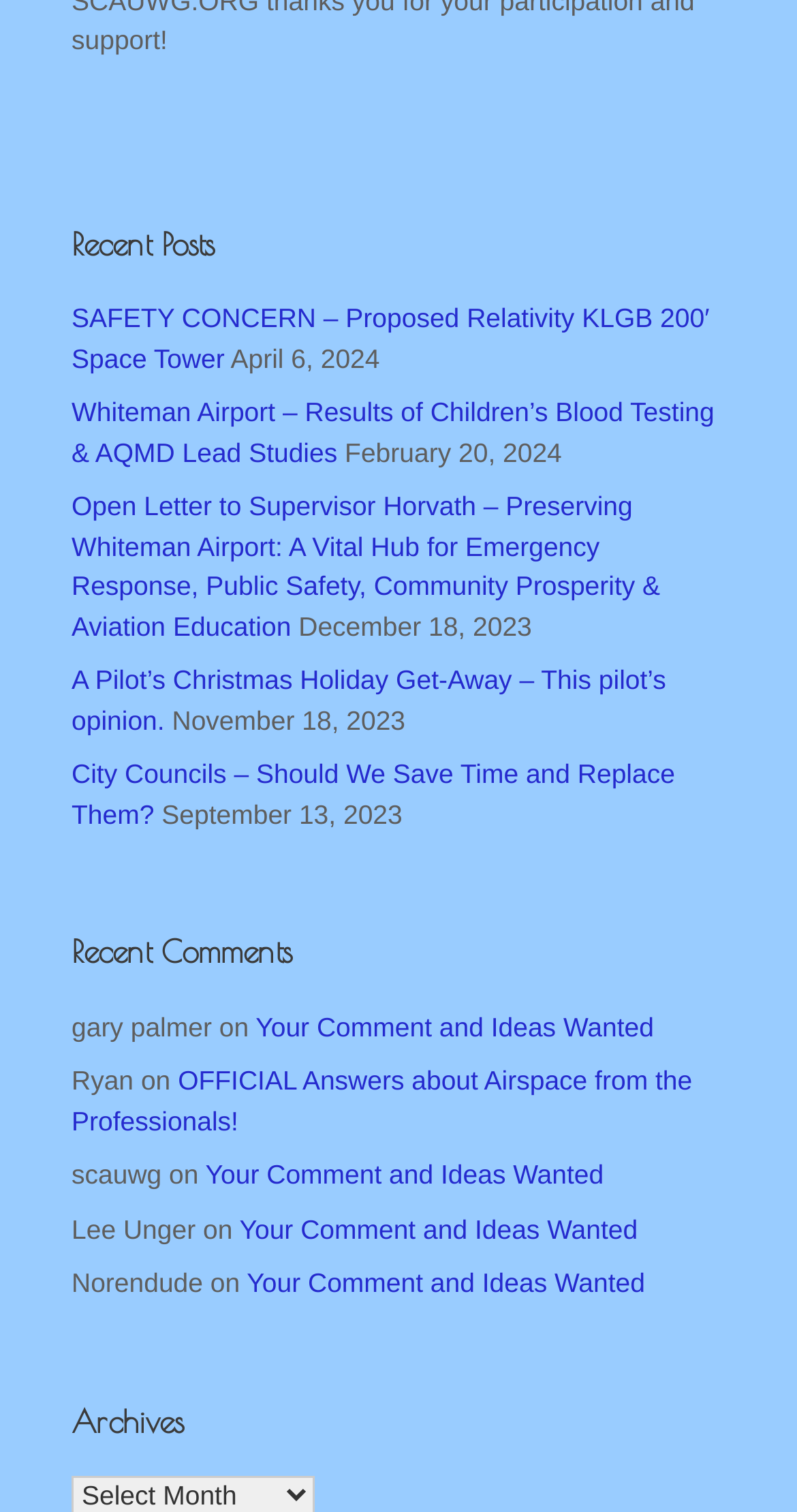Given the element description: "Your Comment and Ideas Wanted", predict the bounding box coordinates of this UI element. The coordinates must be four float numbers between 0 and 1, given as [left, top, right, bottom].

[0.321, 0.669, 0.82, 0.689]